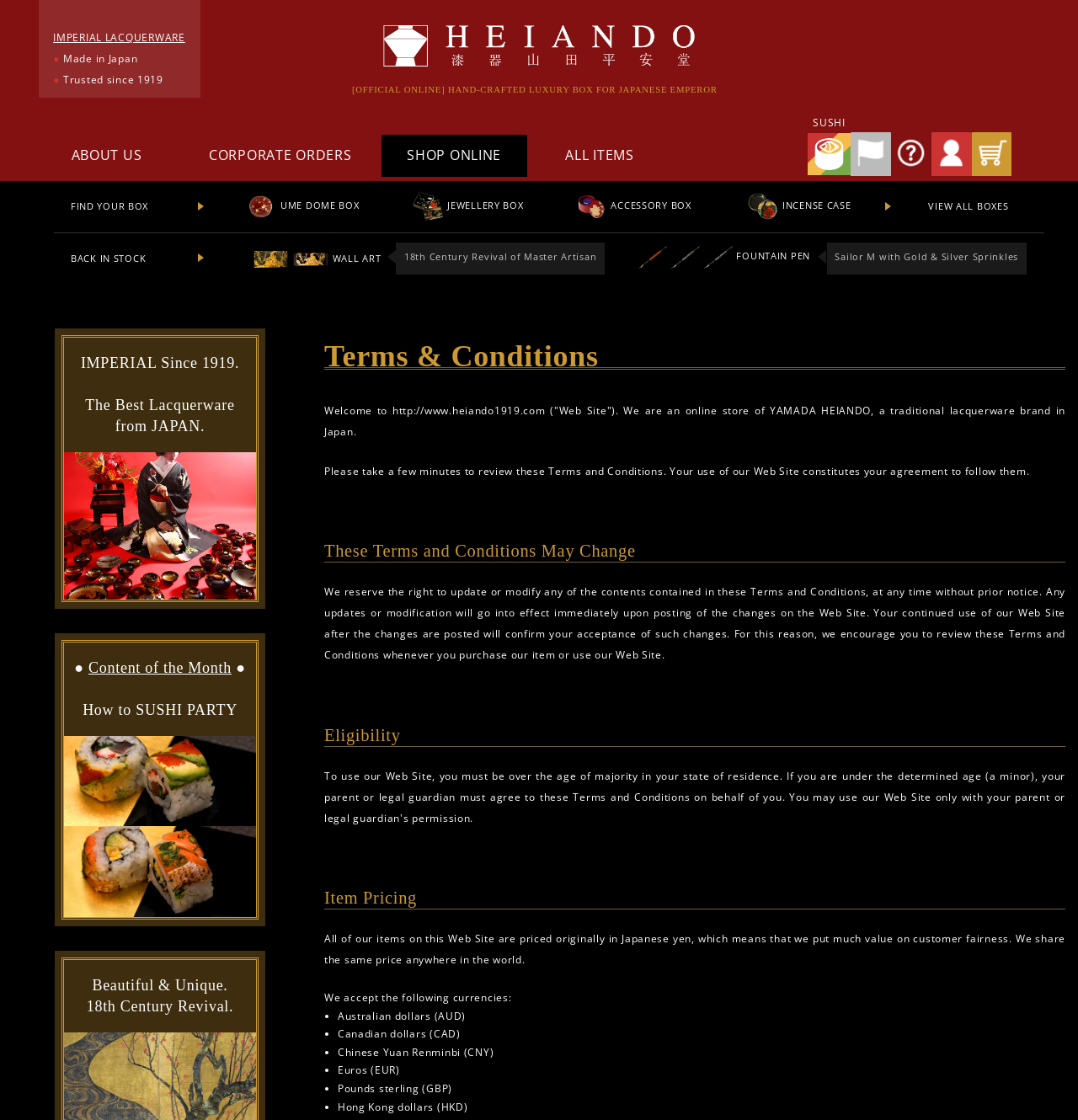Identify and generate the primary title of the webpage.

Terms & Conditions